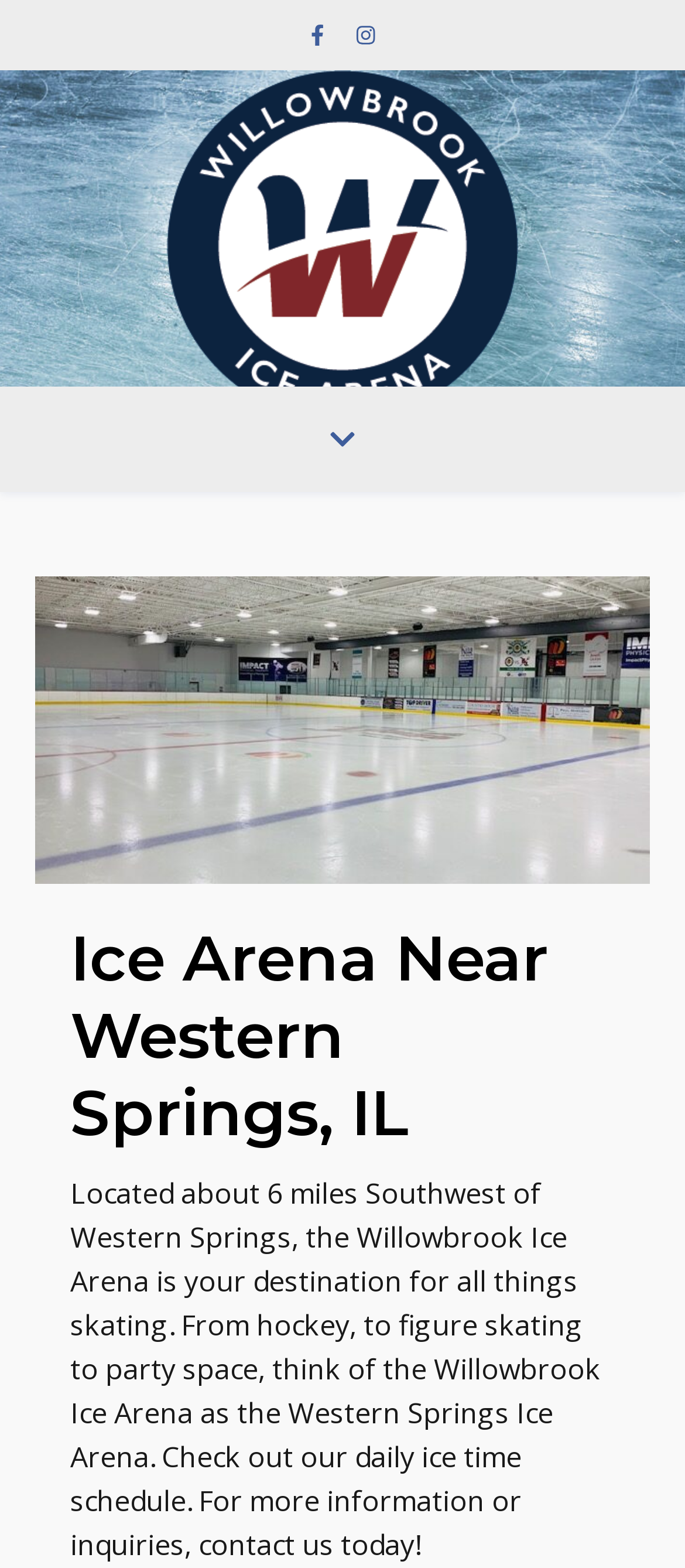What is the phone number to contact the ice arena?
Based on the visual details in the image, please answer the question thoroughly.

I found the phone number by reading the text on the webpage, which mentions 'For more information or inquiries, contact us today!' and provides the phone number 630-581-5044.